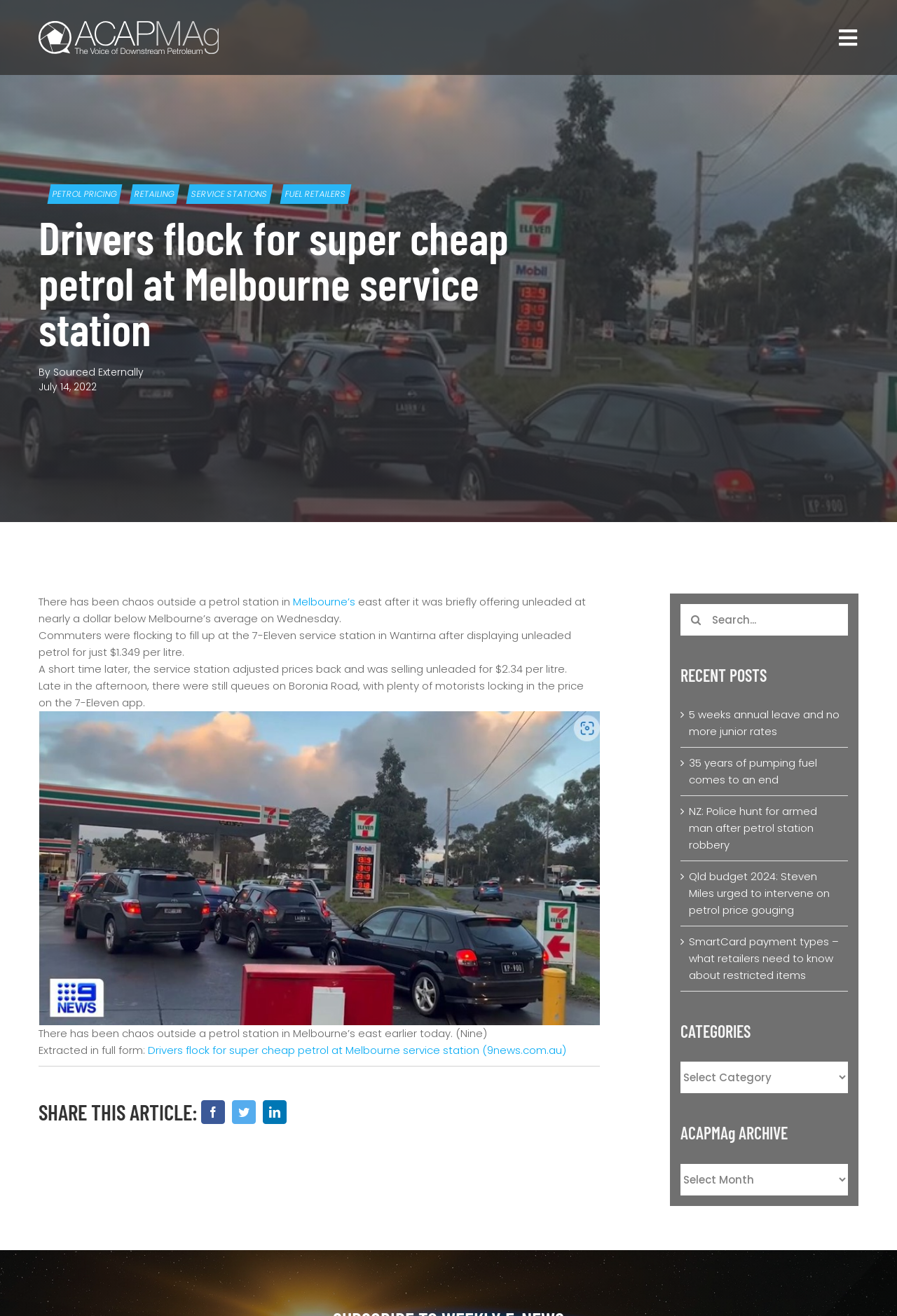Identify the bounding box coordinates of the clickable section necessary to follow the following instruction: "Toggle navigation menu". The coordinates should be presented as four float numbers from 0 to 1, i.e., [left, top, right, bottom].

[0.934, 0.021, 0.957, 0.037]